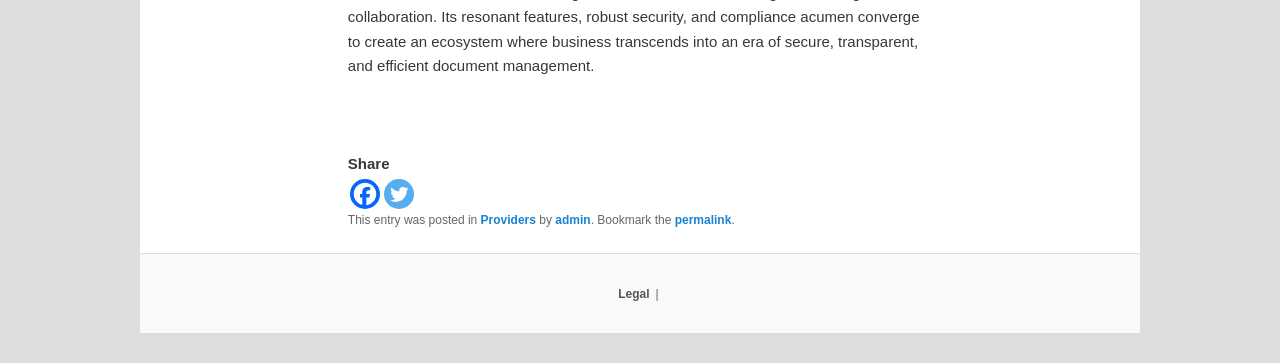Answer the question using only one word or a concise phrase: What is the first social media platform listed?

Facebook